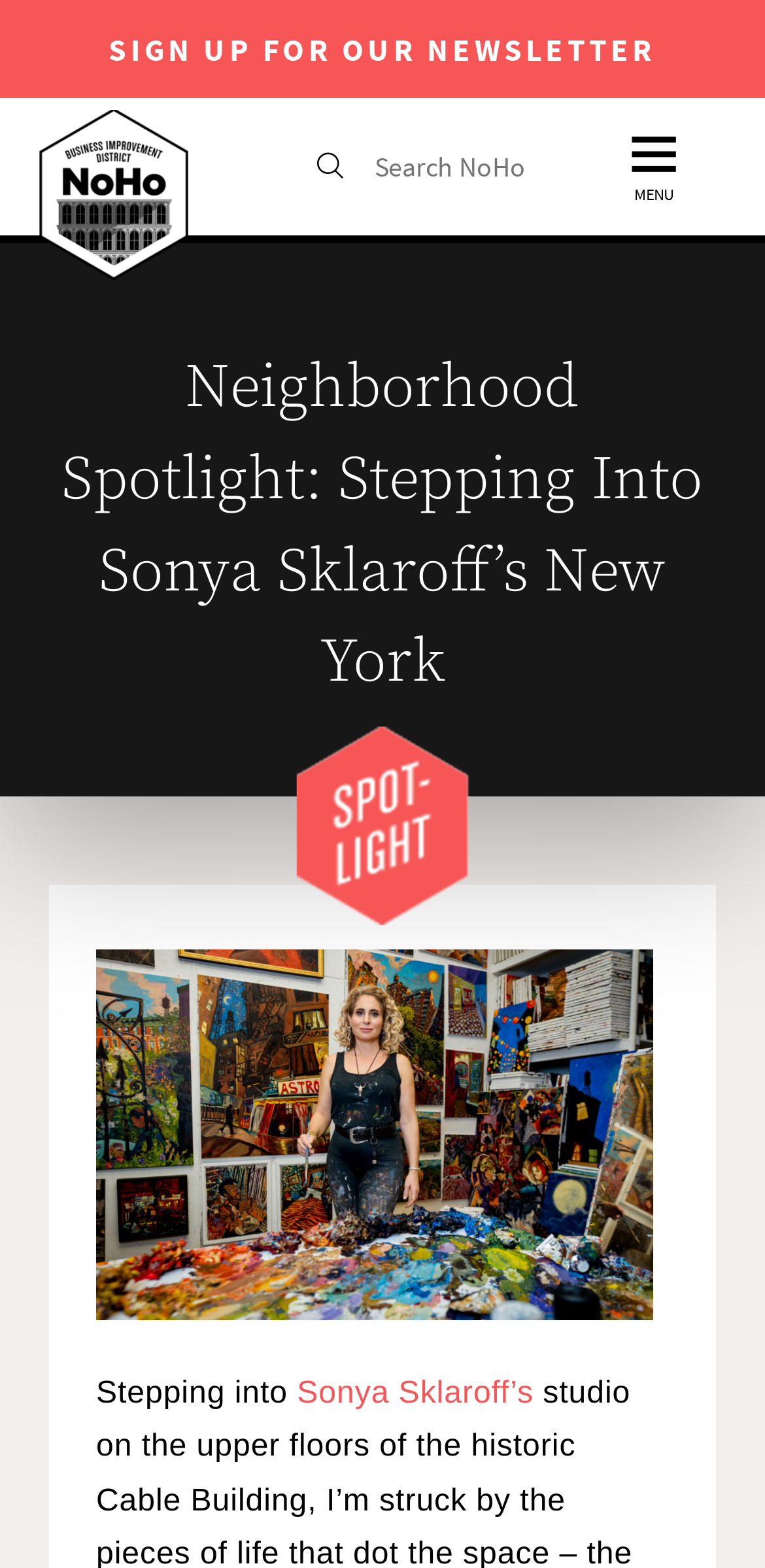What is the text of the webpage's headline?

Neighborhood Spotlight: Stepping Into Sonya Sklaroff’s New York